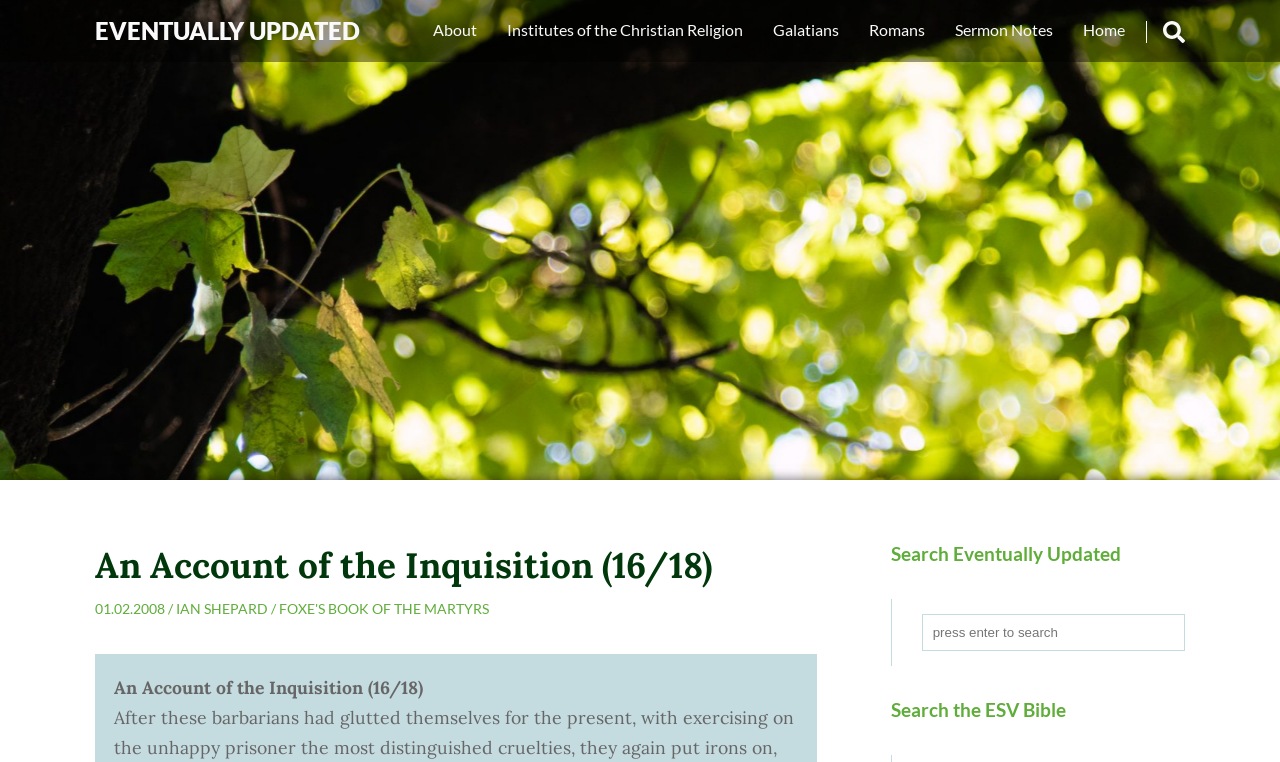Find the bounding box coordinates of the element to click in order to complete this instruction: "search in the search box". The bounding box coordinates must be four float numbers between 0 and 1, denoted as [left, top, right, bottom].

[0.72, 0.806, 0.926, 0.854]